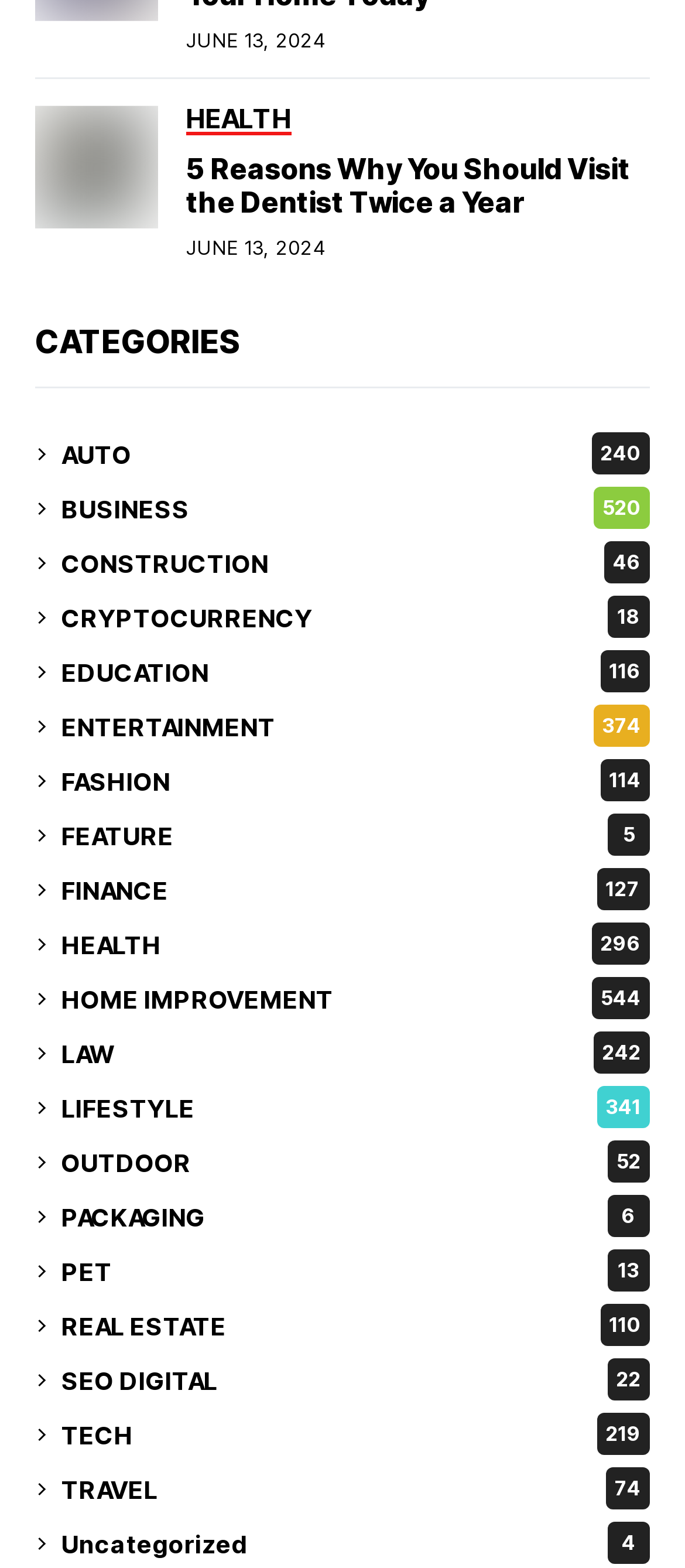Is the article related to health?
We need a detailed and meticulous answer to the question.

The article is related to health because it is about visiting the dentist, which is a health-related topic, and it is also categorized under 'HEALTH'.